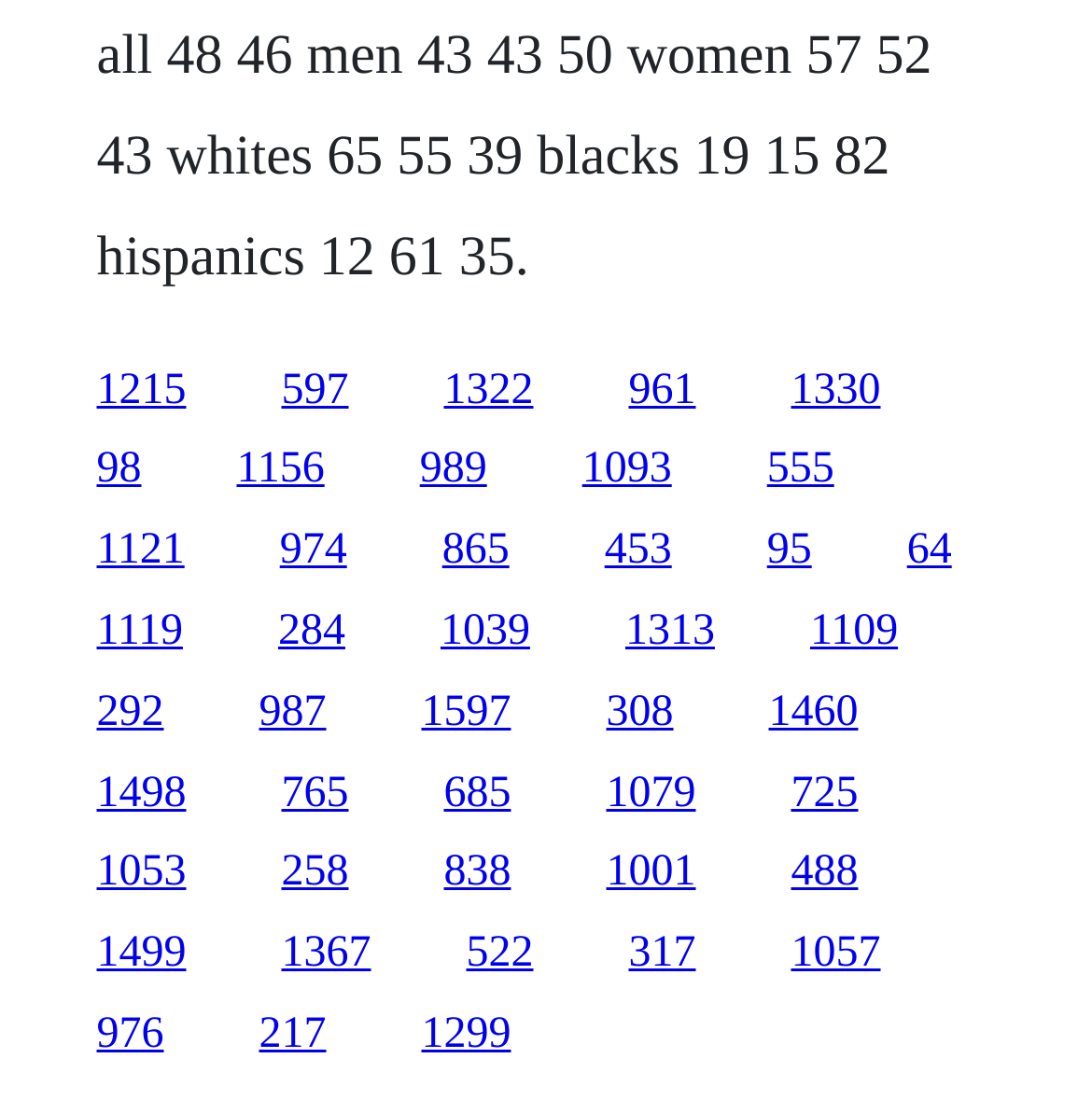How many links are on the webpage?
Answer the question with a single word or phrase derived from the image.

32